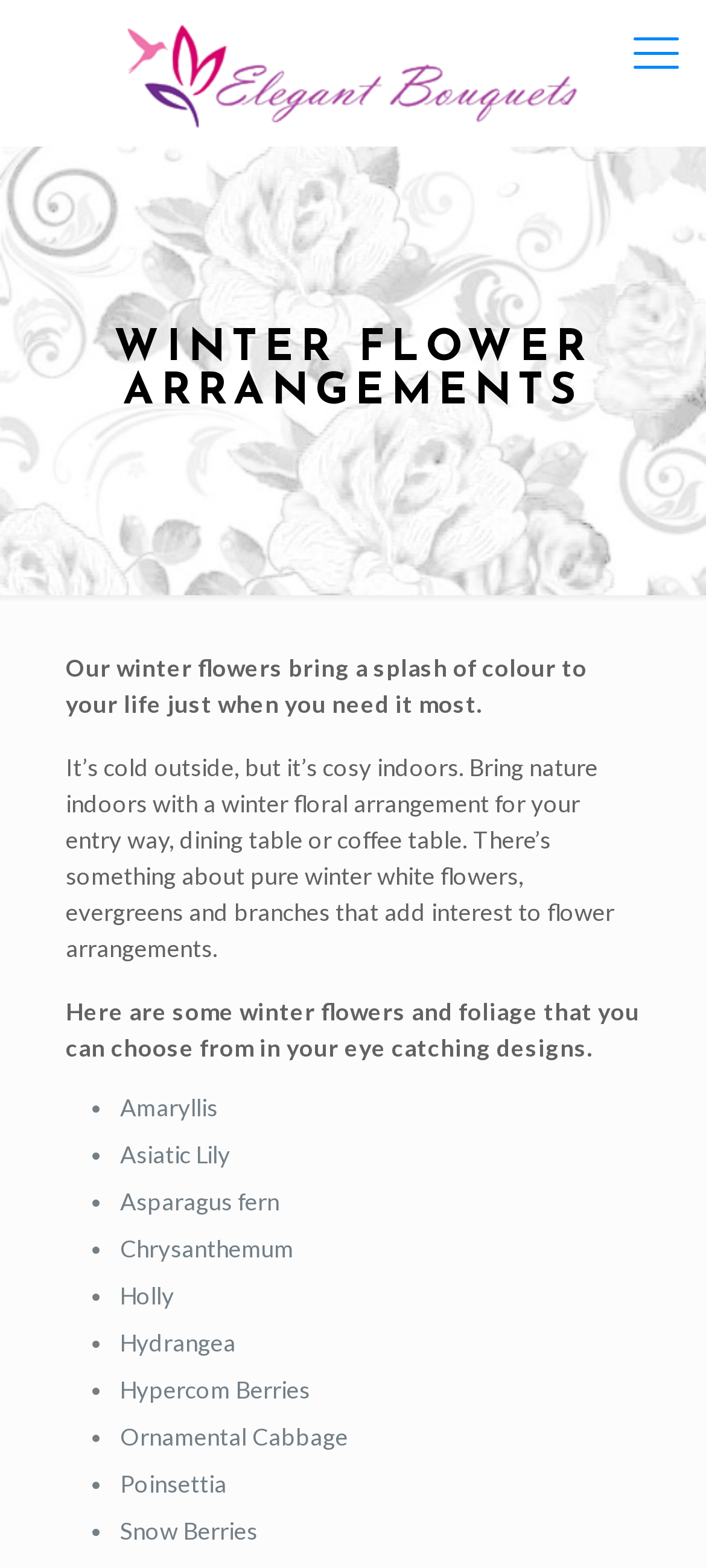Explain in detail what you observe on this webpage.

The webpage is about winter flower arrangements, with a focus on bringing nature indoors during the cold winter months. At the top left corner, there is a logo of Elegant Boutigues, which is an image linked to the website's homepage. Next to the logo, on the top right corner, there is a mobile menu link.

Below the logo, there is a large heading that reads "WINTER FLOWER ARRANGEMENTS" in bold font. Underneath the heading, there are two paragraphs of text that describe the benefits of having winter flowers in your home, such as adding color and coziness to your space.

Following the paragraphs, there is a section that lists various types of winter flowers and foliage that can be used in arrangements, including Amaryllis, Asiatic Lily, Asparagus fern, and more. Each item on the list is preceded by a bullet point and is listed in a vertical column.

The overall layout of the webpage is clean and easy to navigate, with clear headings and concise text that effectively communicates the theme of winter flower arrangements.